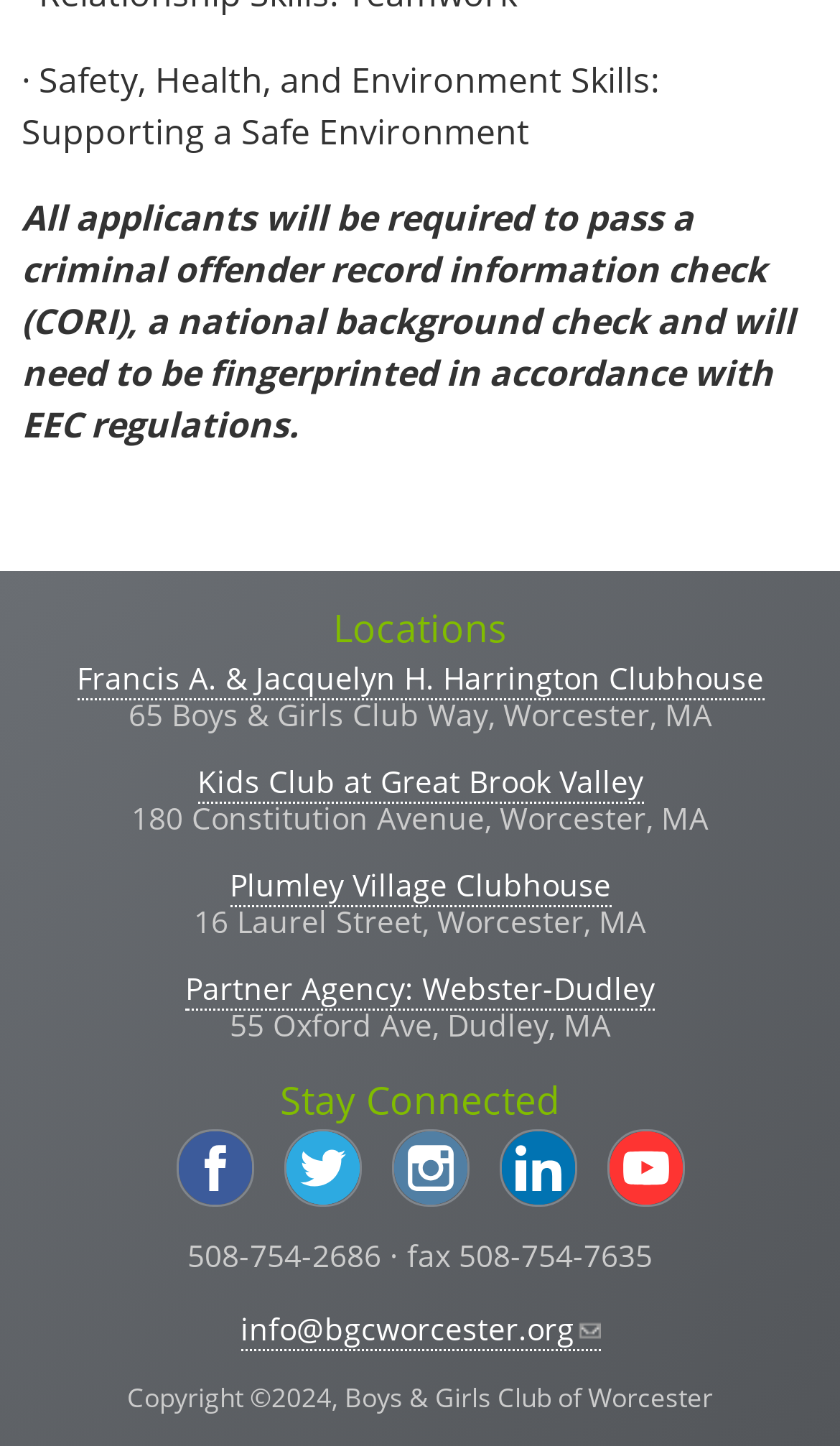What is the name of the first clubhouse mentioned?
Answer the question using a single word or phrase, according to the image.

Francis A. & Jacquelyn H. Harrington Clubhouse